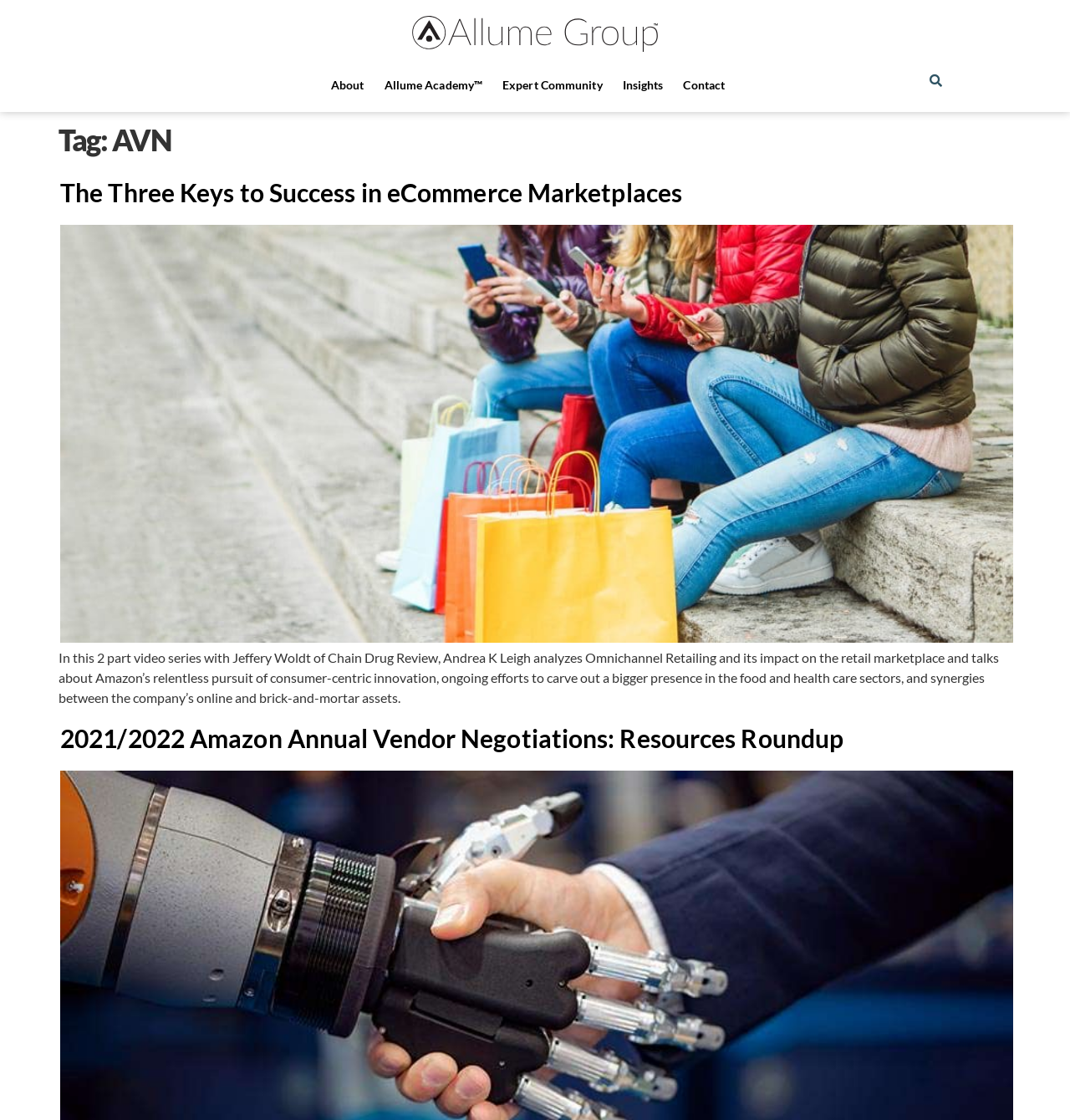What is the title of the second article?
Examine the screenshot and reply with a single word or phrase.

2021/2022 Amazon Annual Vendor Negotiations: Resources Roundup